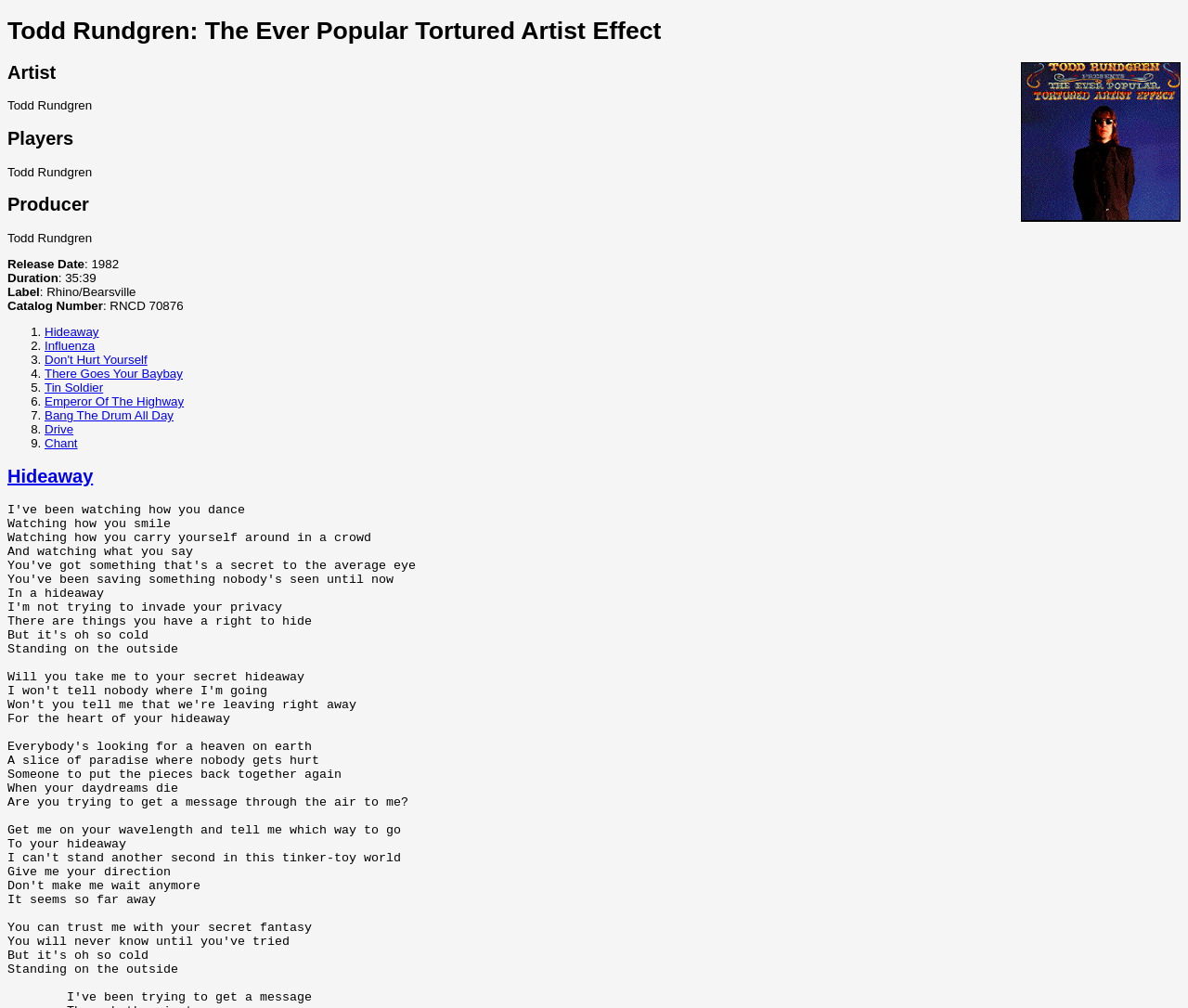What is the release date of the album?
Refer to the image and answer the question using a single word or phrase.

1982